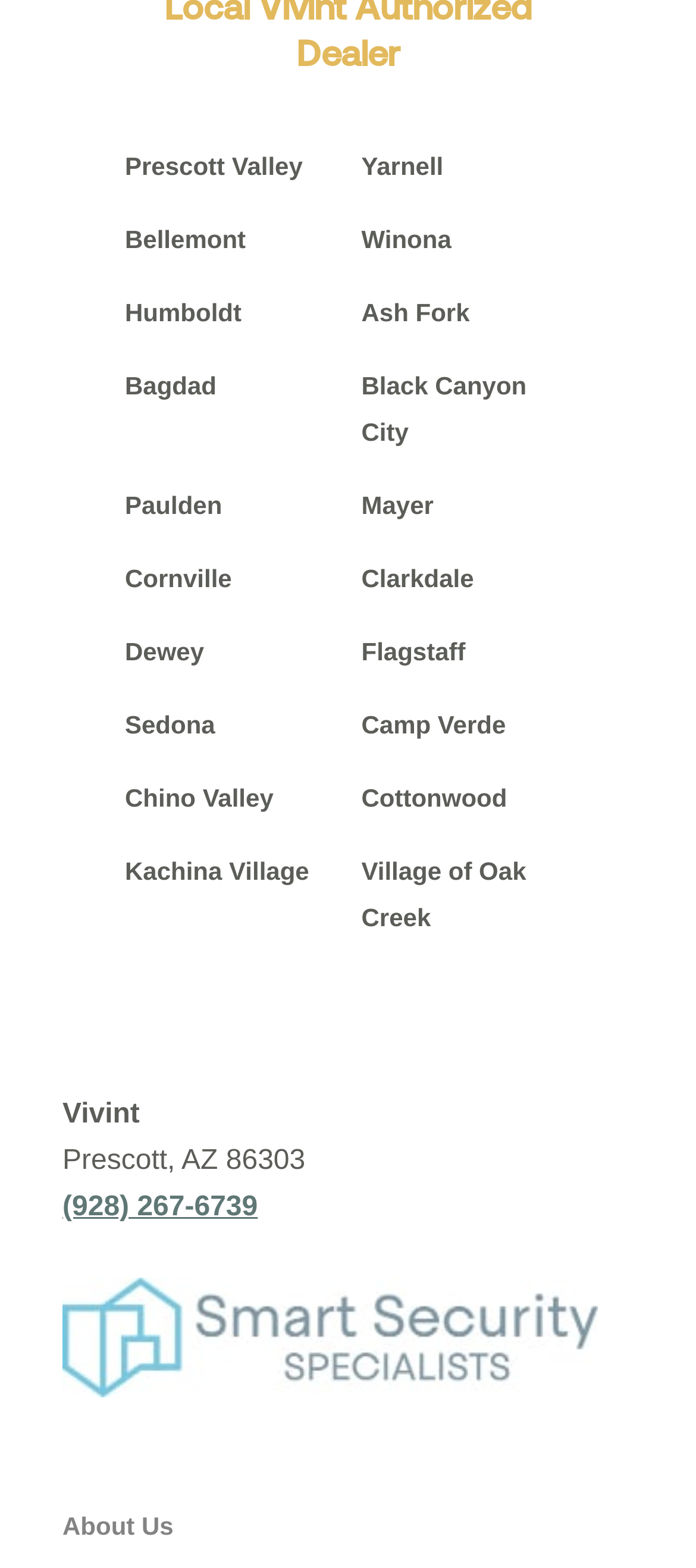Provide your answer to the question using just one word or phrase: What is the company name?

Vivint